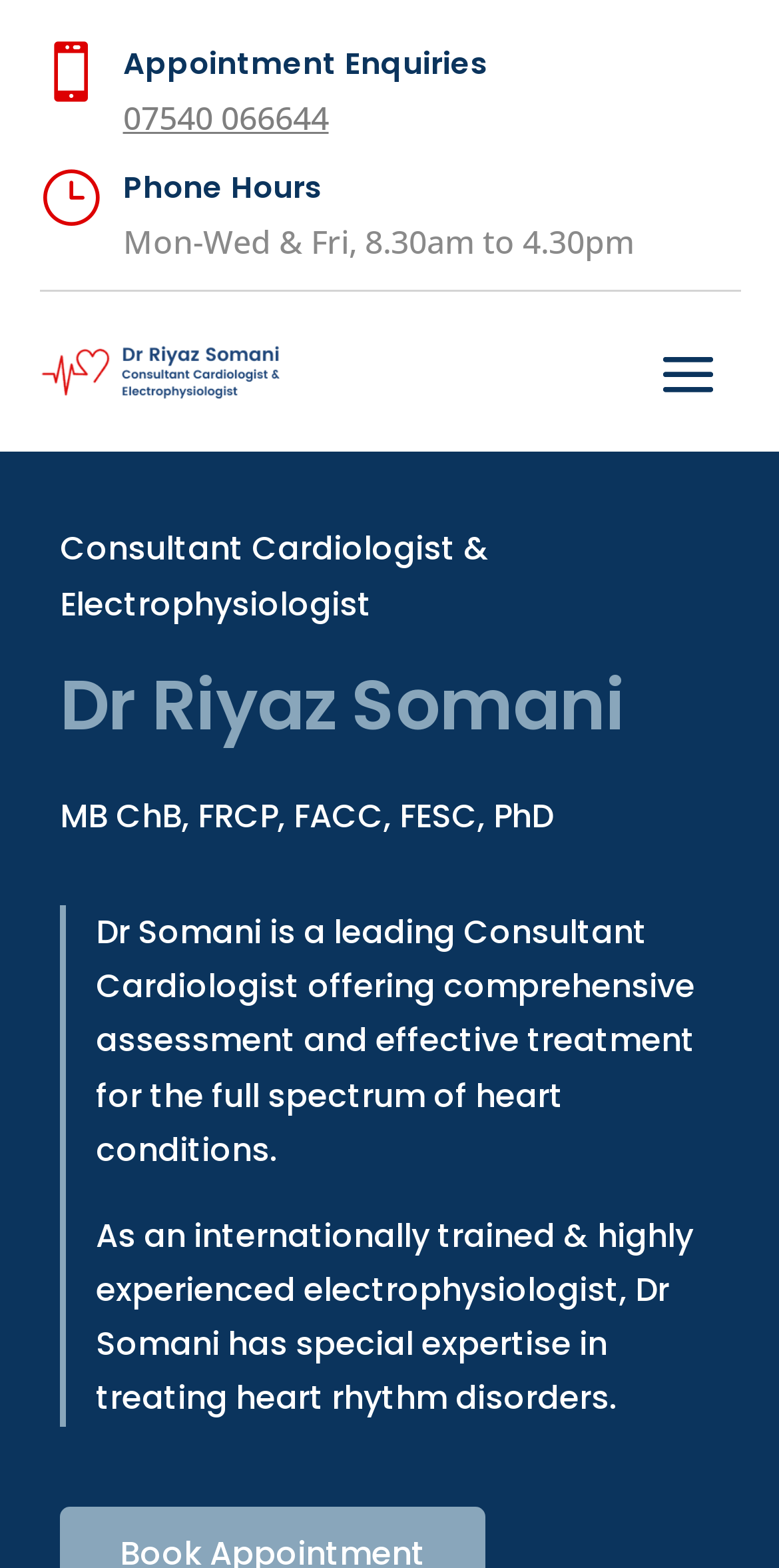Given the element description, predict the bounding box coordinates in the format (top-left x, top-left y, bottom-right x, bottom-right y). Make sure all values are between 0 and 1. Here is the element description: 07540 066644

[0.158, 0.061, 0.422, 0.089]